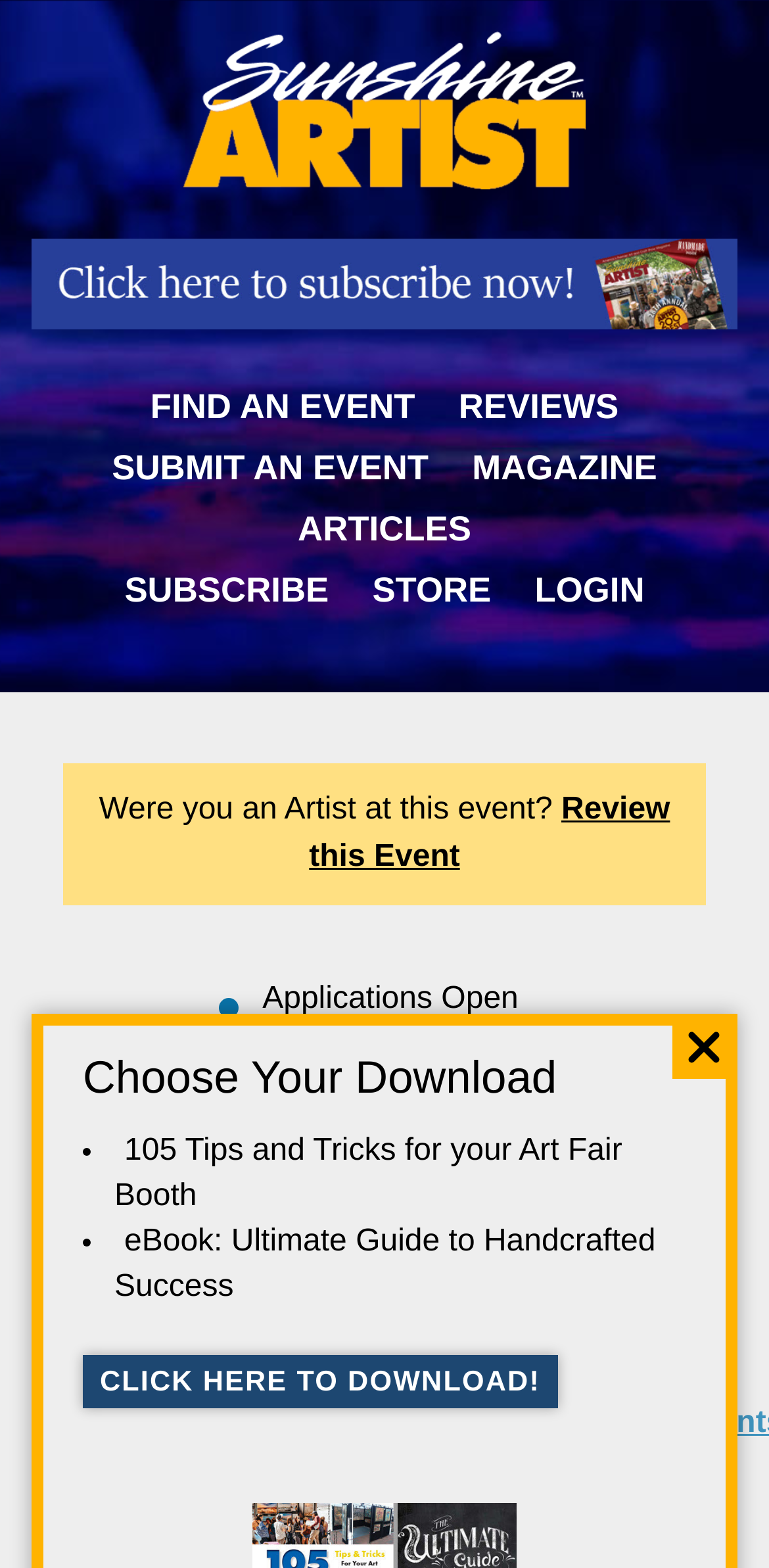Please determine the bounding box coordinates of the element's region to click in order to carry out the following instruction: "Click on the 'LOGIN' link". The coordinates should be four float numbers between 0 and 1, i.e., [left, top, right, bottom].

[0.695, 0.363, 0.838, 0.393]